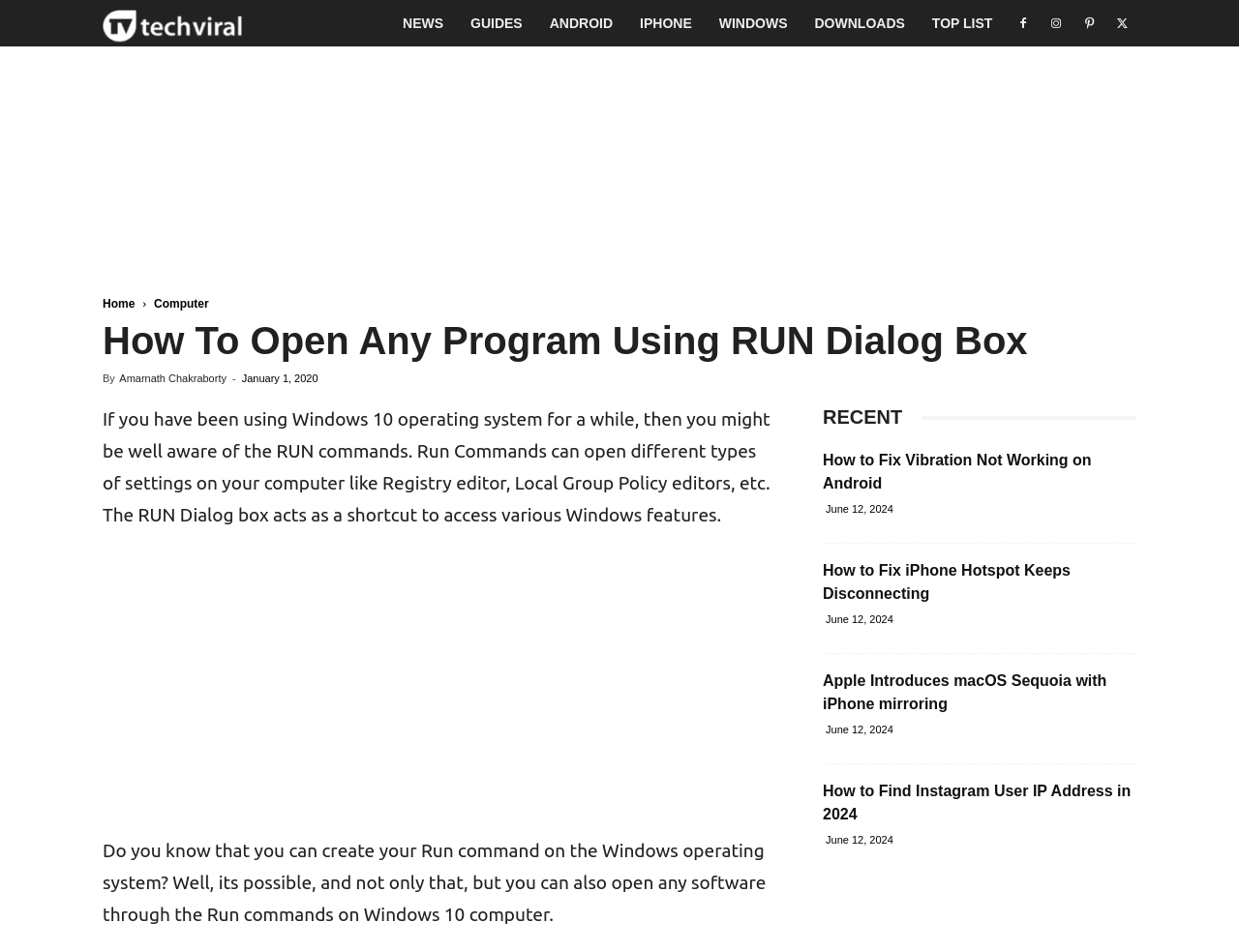Please identify the bounding box coordinates of the region to click in order to complete the task: "Learn how to fix vibration not working on Android". The coordinates must be four float numbers between 0 and 1, specified as [left, top, right, bottom].

[0.664, 0.475, 0.881, 0.516]